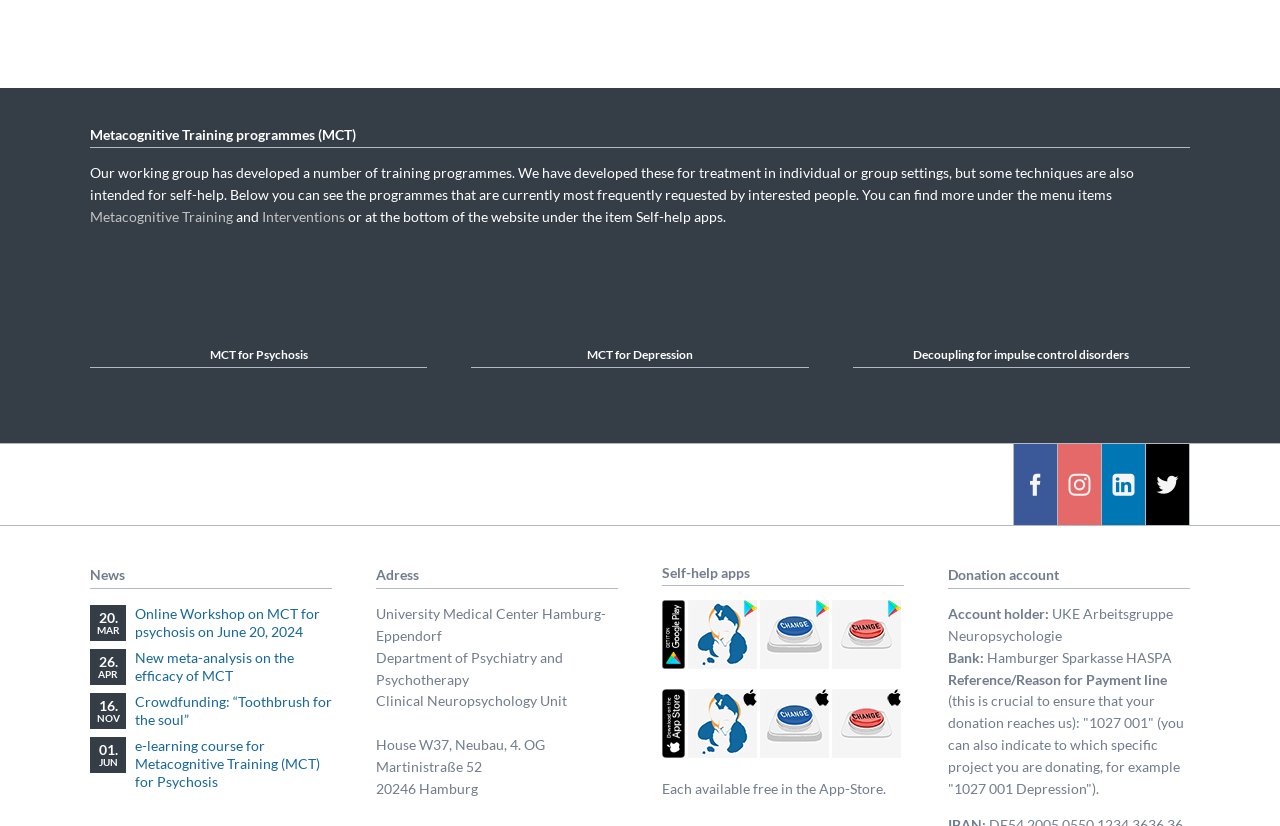Could you provide the bounding box coordinates for the portion of the screen to click to complete this instruction: "Learn more about Cogito self-help app"?

[0.538, 0.793, 0.592, 0.814]